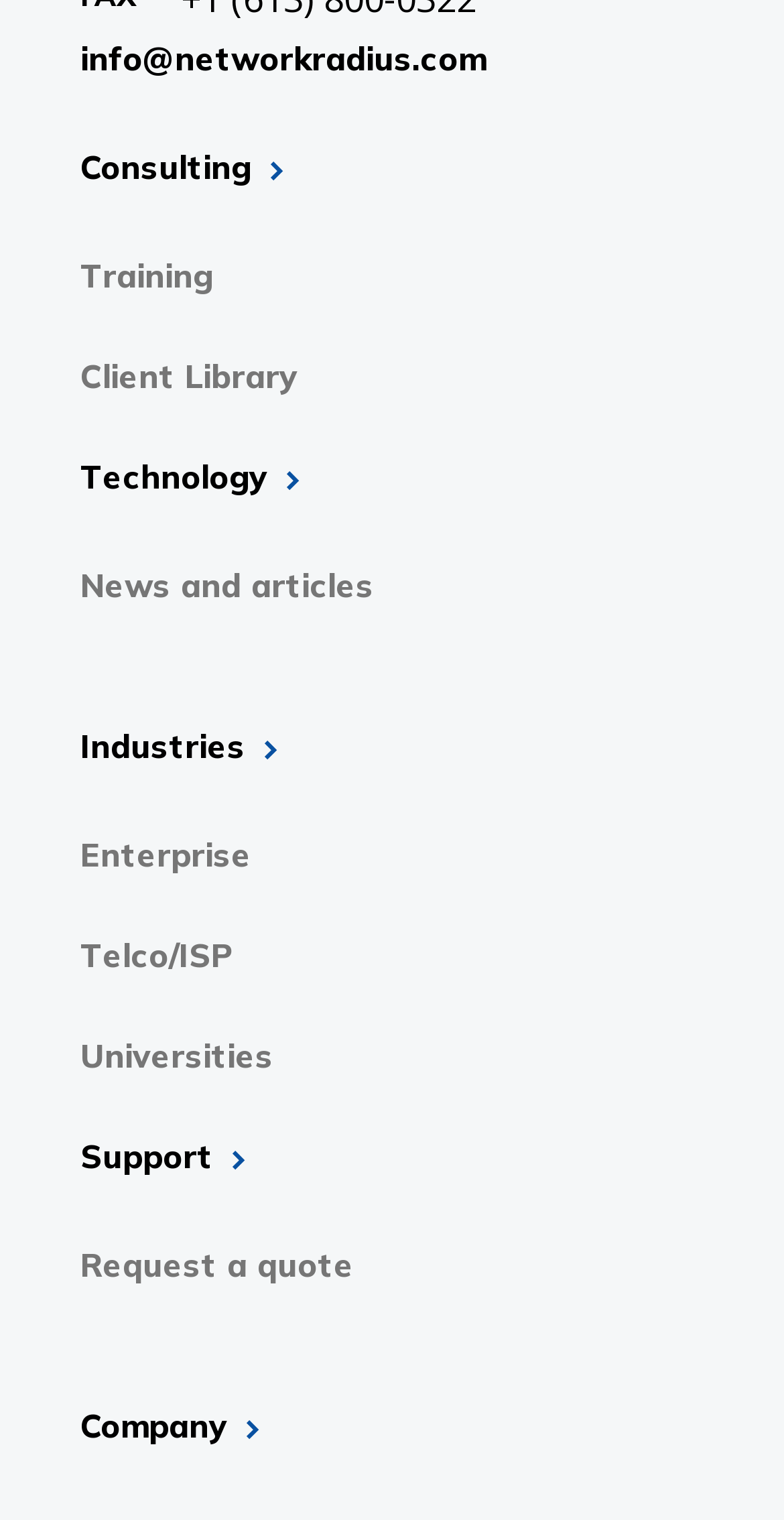Please find the bounding box coordinates of the clickable region needed to complete the following instruction: "Explore the company's technology". The bounding box coordinates must consist of four float numbers between 0 and 1, i.e., [left, top, right, bottom].

[0.103, 0.3, 0.897, 0.332]